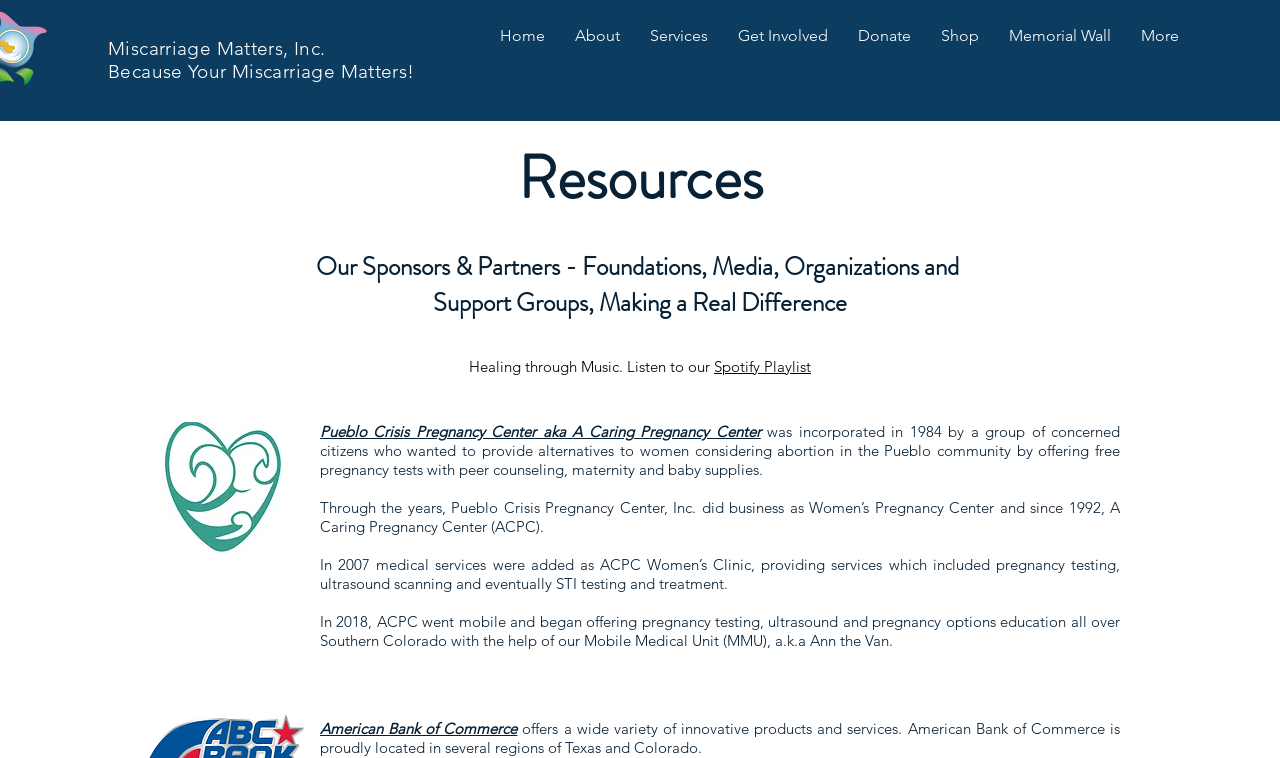Please provide the bounding box coordinates for the element that needs to be clicked to perform the instruction: "Listen to the 'Spotify Playlist'". The coordinates must consist of four float numbers between 0 and 1, formatted as [left, top, right, bottom].

[0.558, 0.471, 0.634, 0.496]